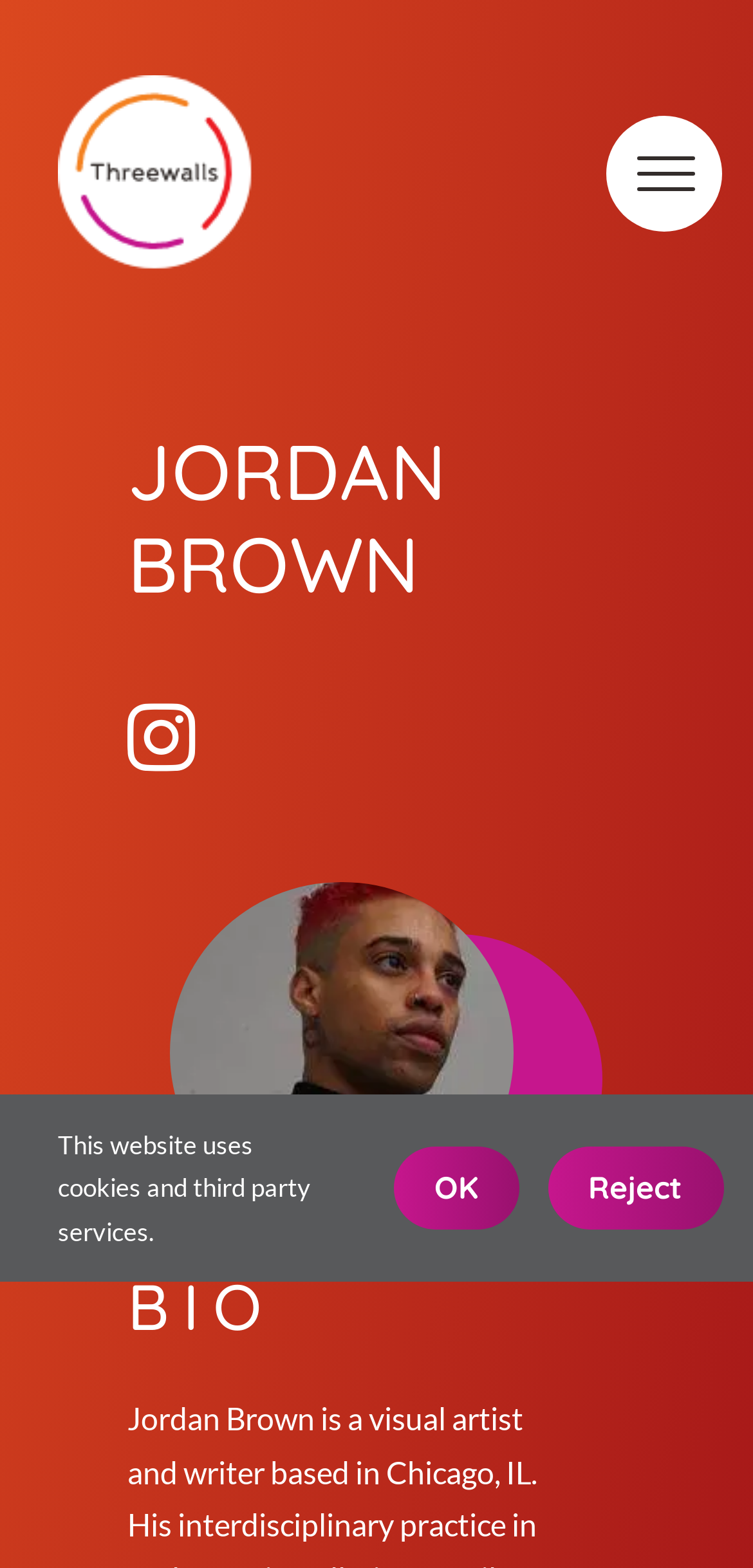Please answer the following question using a single word or phrase: What is the name of the person on the website?

Jordan Brown